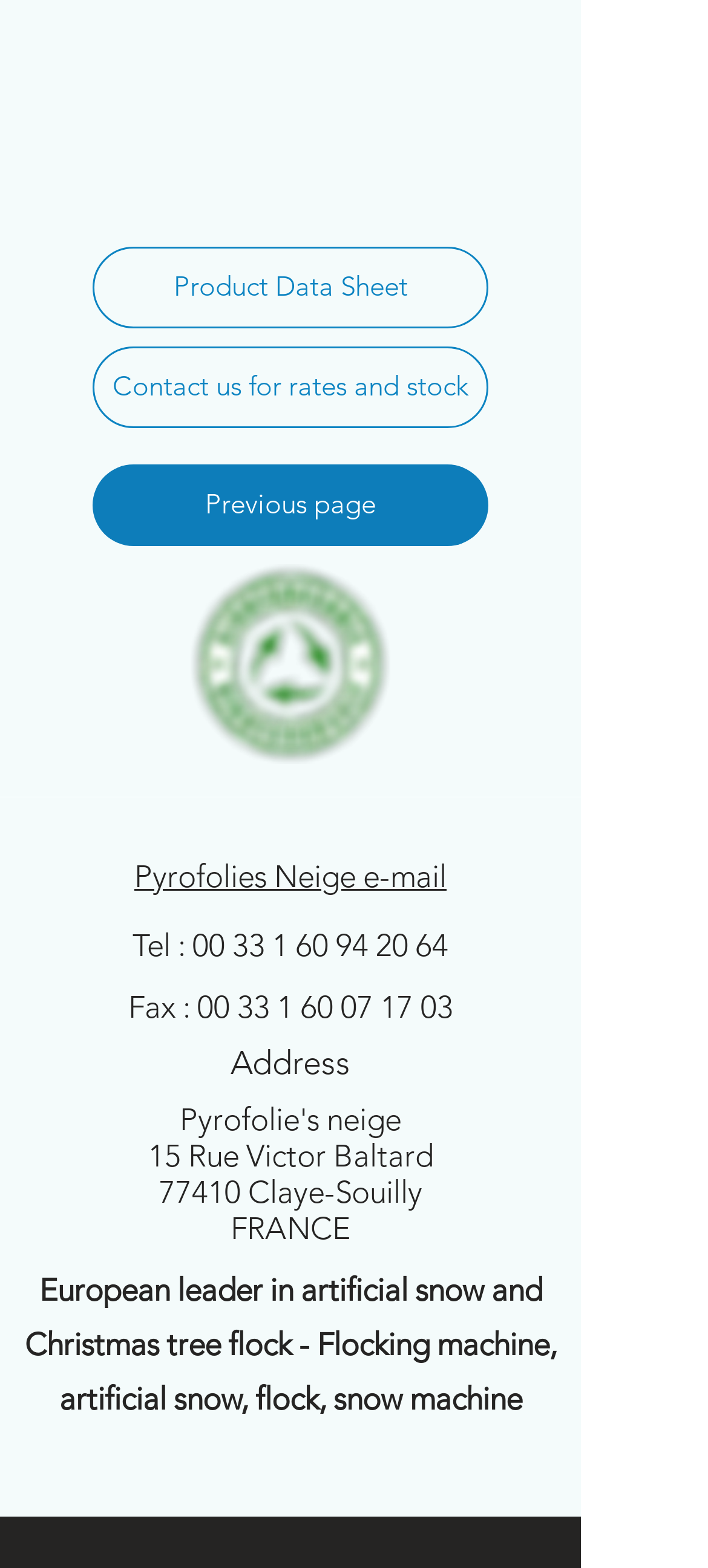Locate the bounding box coordinates of the clickable element to fulfill the following instruction: "Explore the 'Virtual reality glasses' option". Provide the coordinates as four float numbers between 0 and 1 in the format [left, top, right, bottom].

None